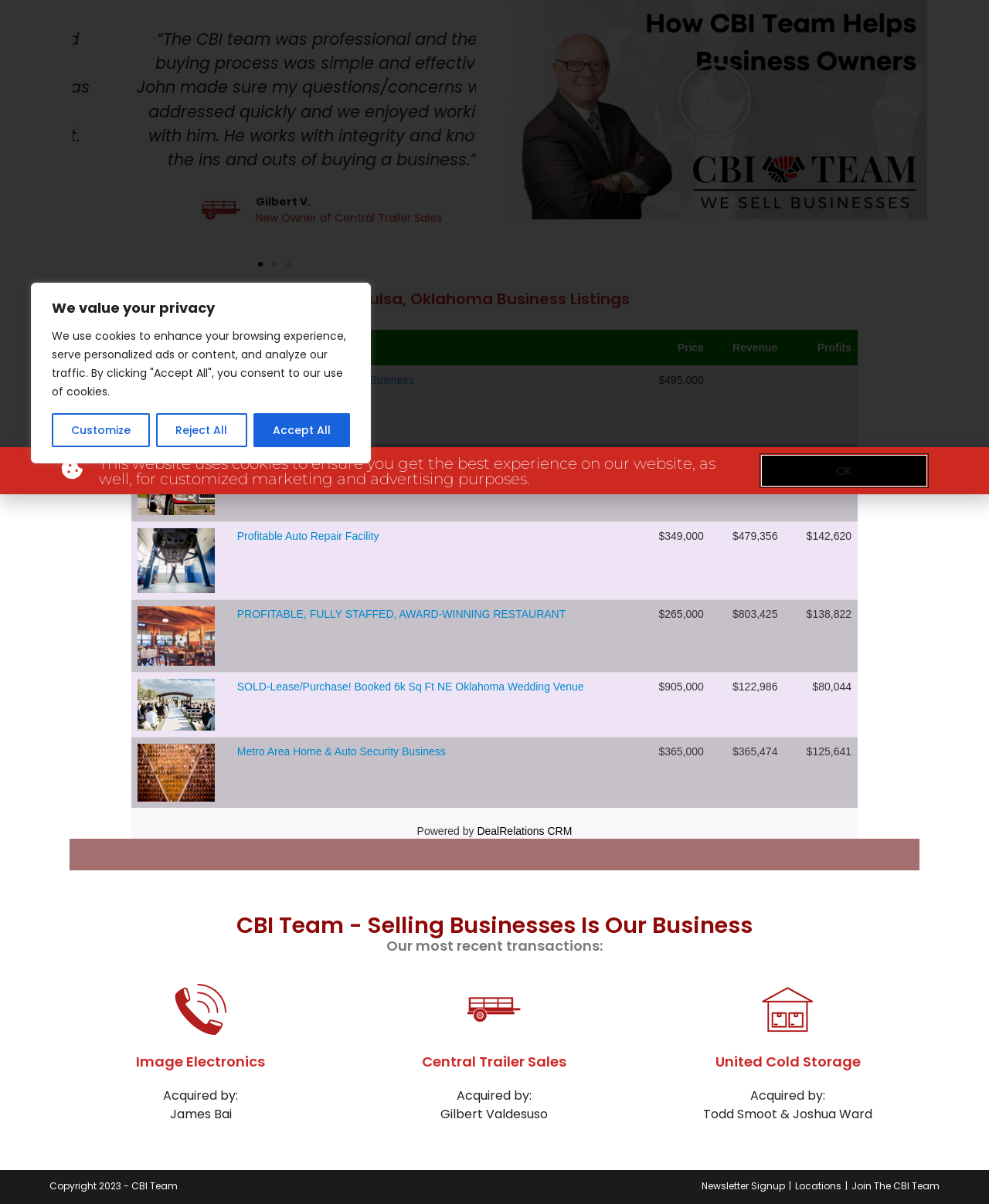Locate the bounding box of the UI element described by: "Customize" in the given webpage screenshot.

[0.052, 0.343, 0.152, 0.371]